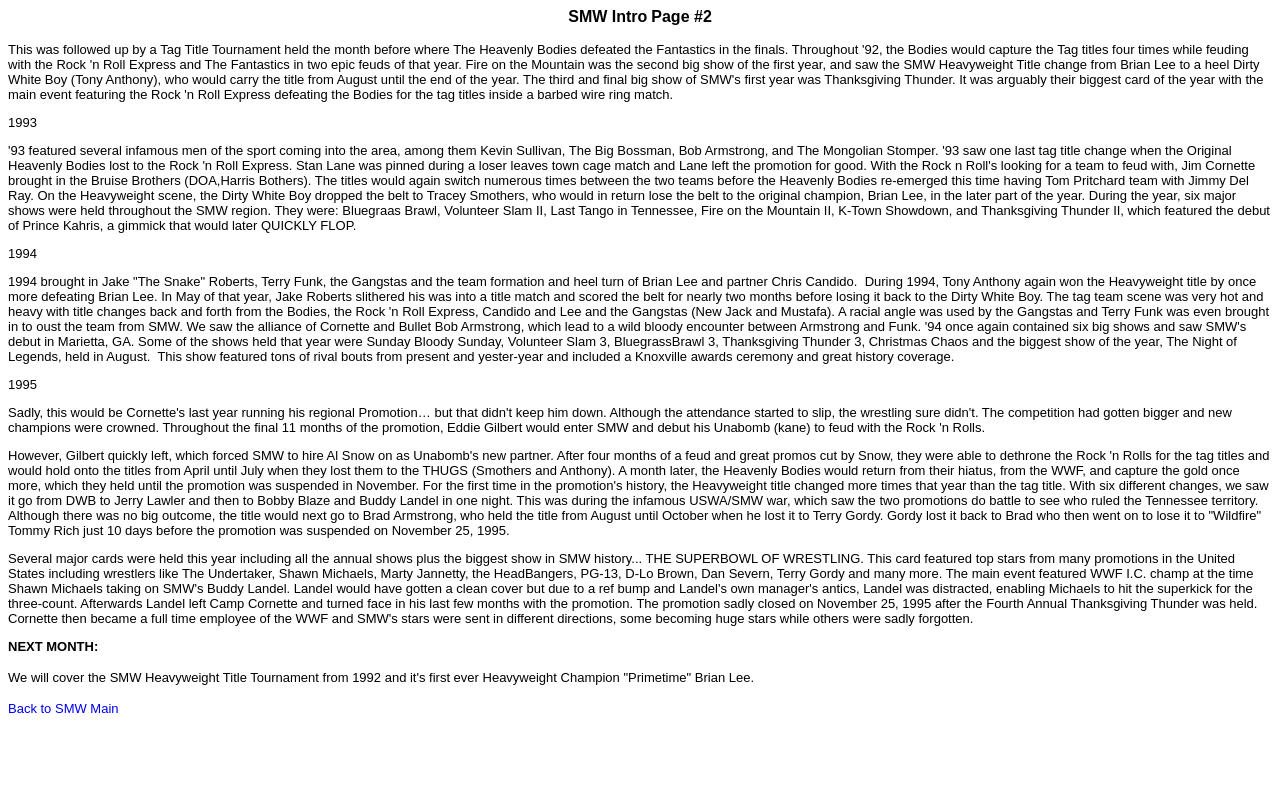Who won the Heavyweight title in 1994?
Based on the image, answer the question with a single word or brief phrase.

Tony Anthony